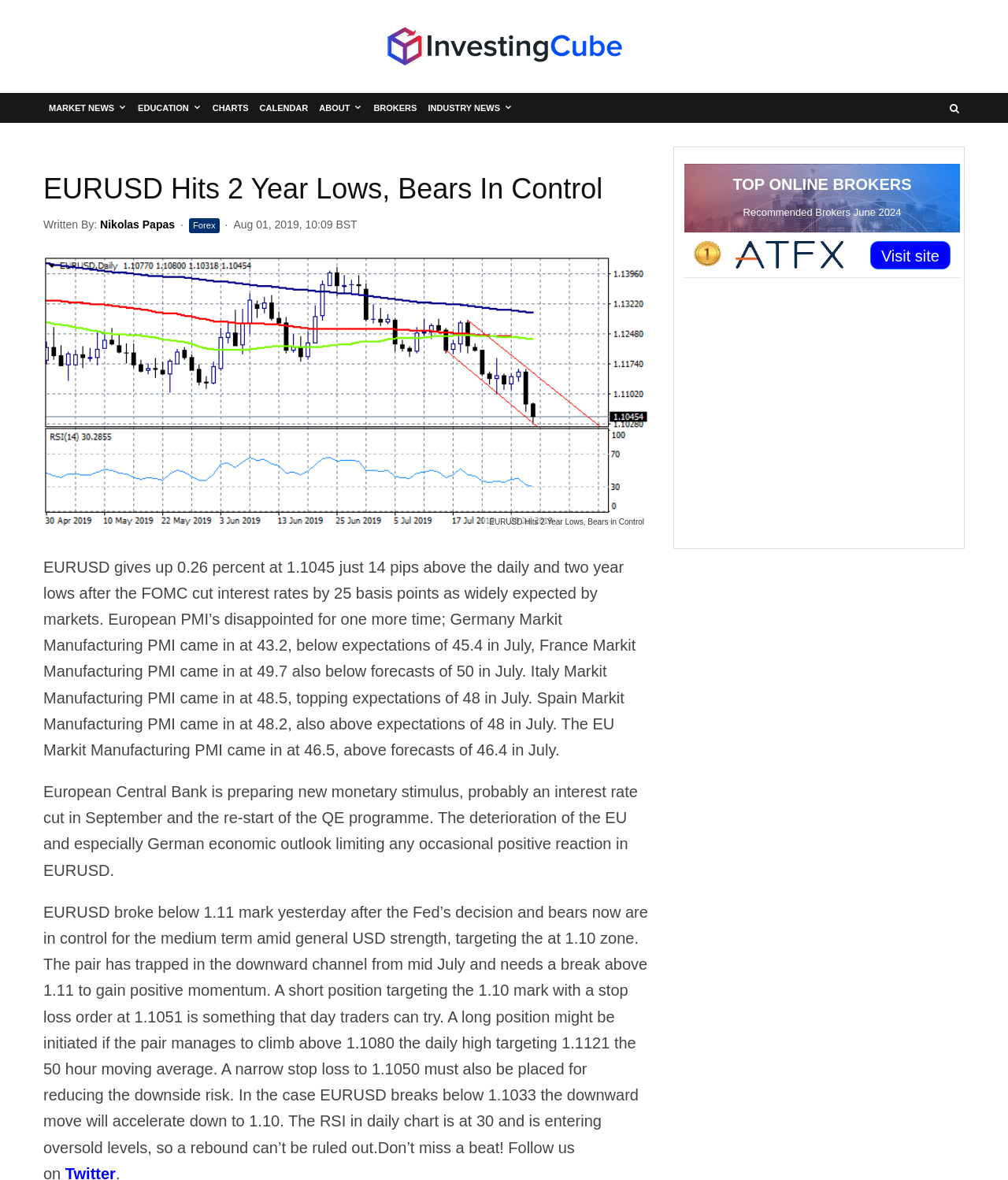Indicate the bounding box coordinates of the clickable region to achieve the following instruction: "Click on Market News."

[0.043, 0.079, 0.131, 0.104]